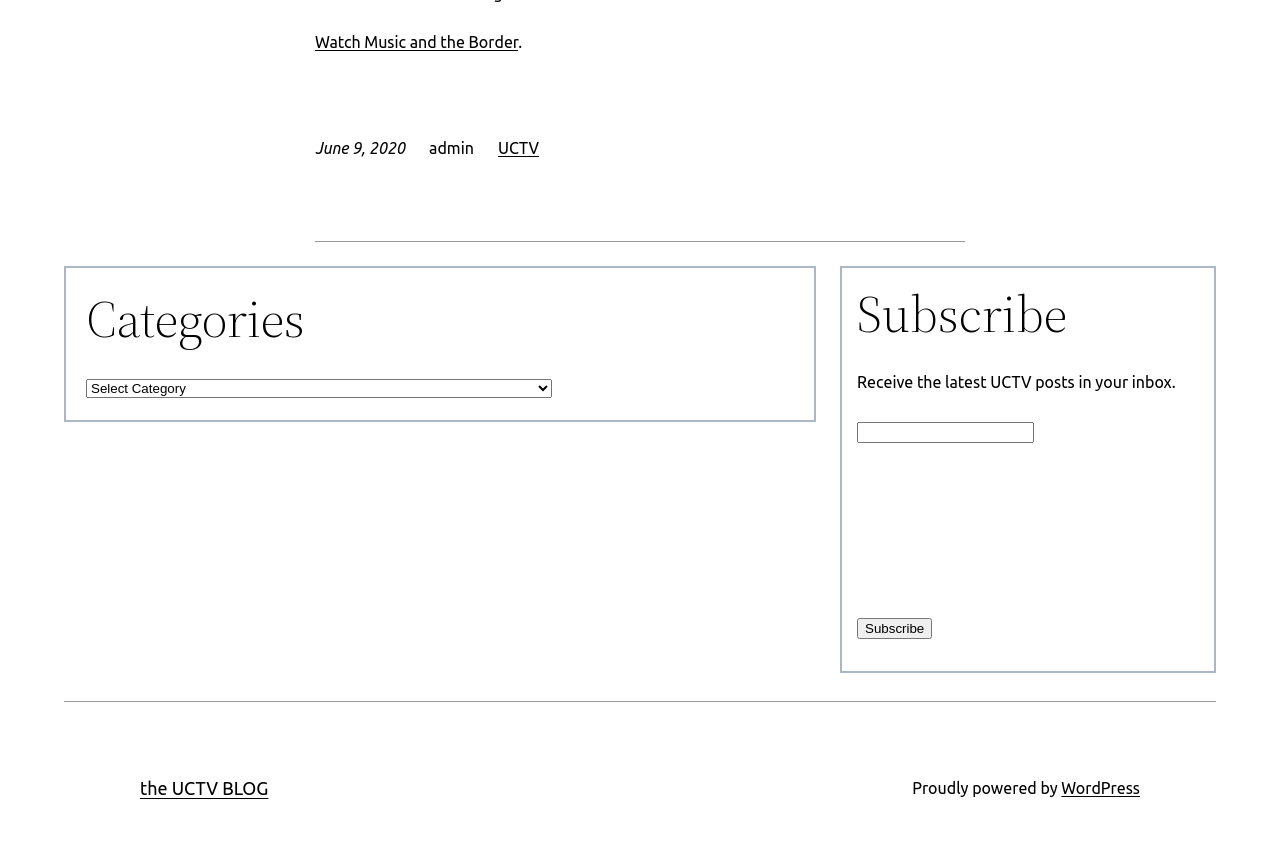What is the name of the blogging platform used?
Give a comprehensive and detailed explanation for the question.

I found the link 'WordPress' at the bottom of the page, which is described as 'Proudly powered by'. Therefore, the name of the blogging platform used is WordPress.